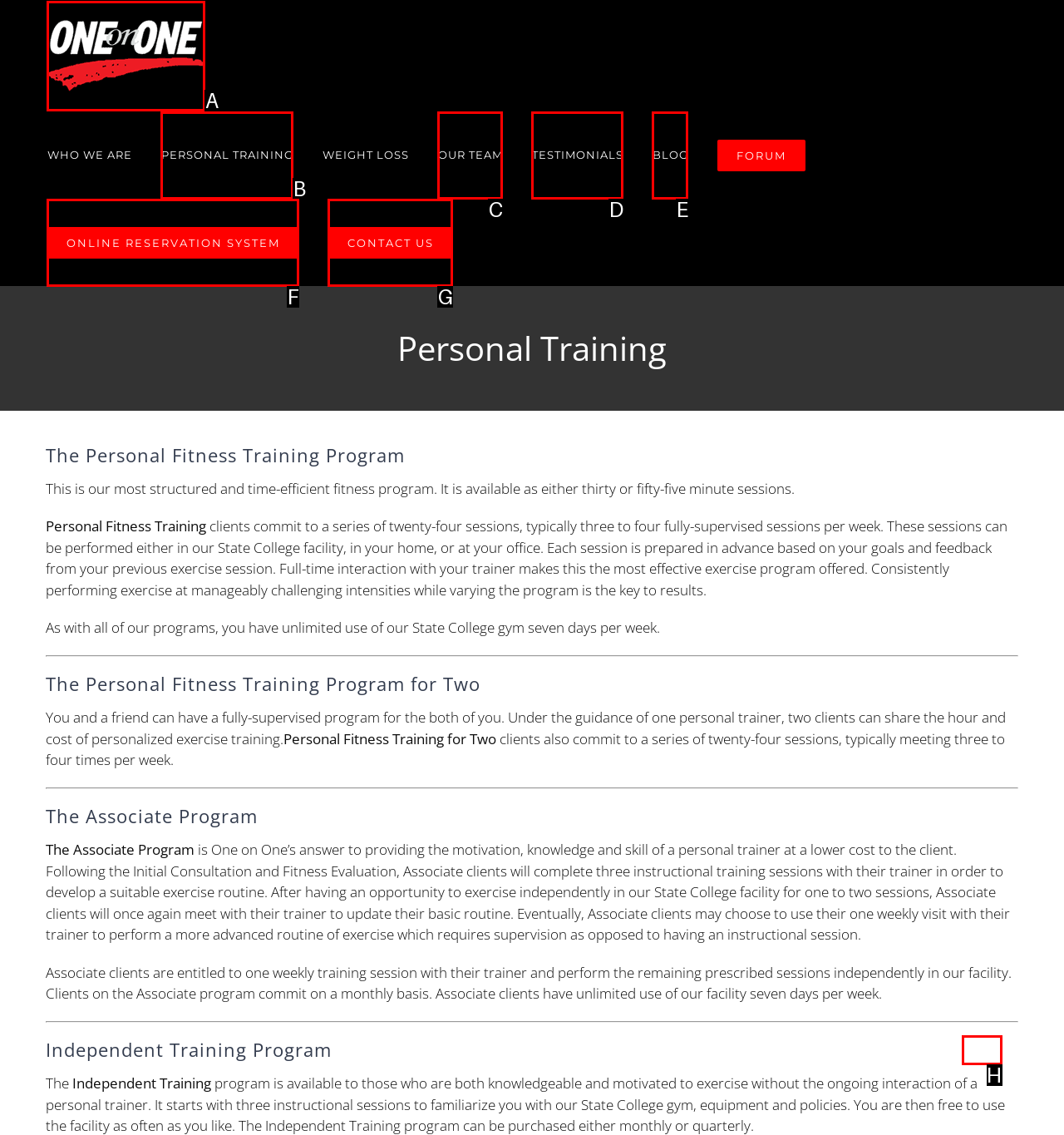Identify the option that corresponds to the given description: Next Post →. Reply with the letter of the chosen option directly.

None